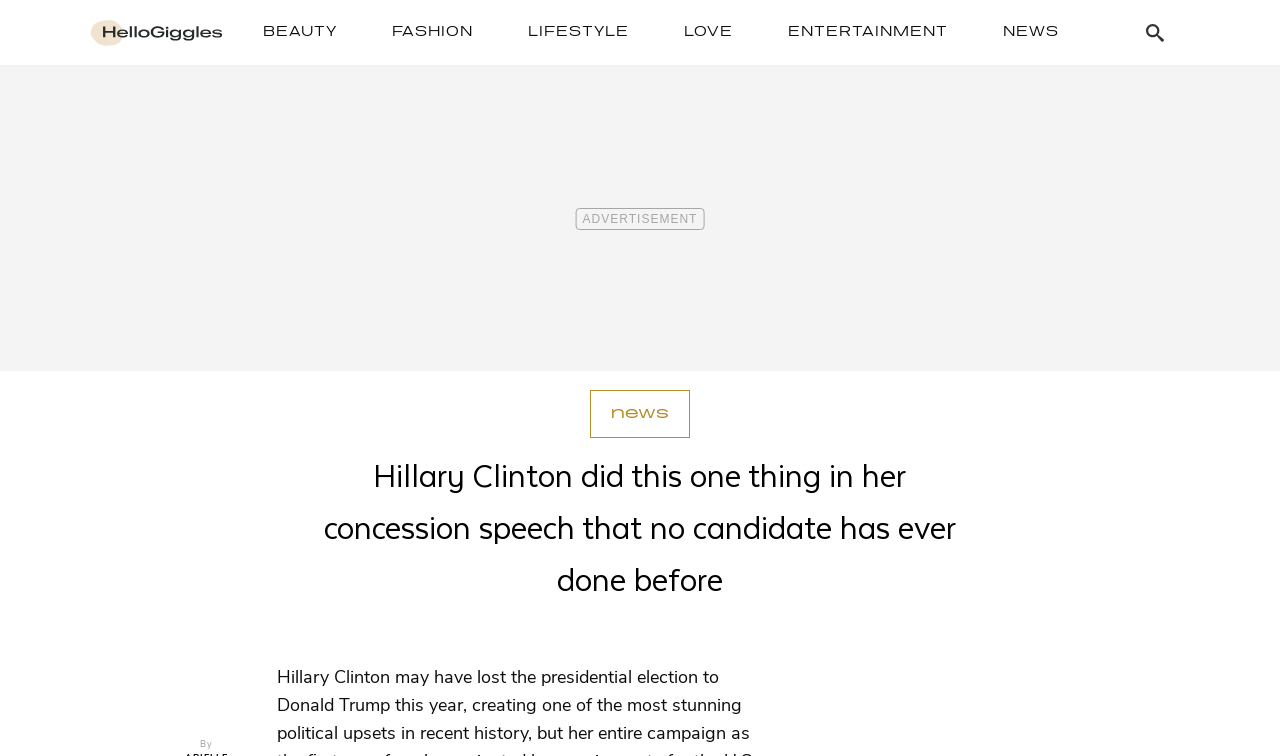Using the information in the image, give a comprehensive answer to the question: 
How many categories are listed at the top of the webpage?

By examining the links at the top of the webpage, we can count the number of categories listed, which are 'BEAUTY', 'FASHION', 'LIFESTYLE', 'LOVE', 'ENTERTAINMENT', and 'NEWS', totaling 6 categories.